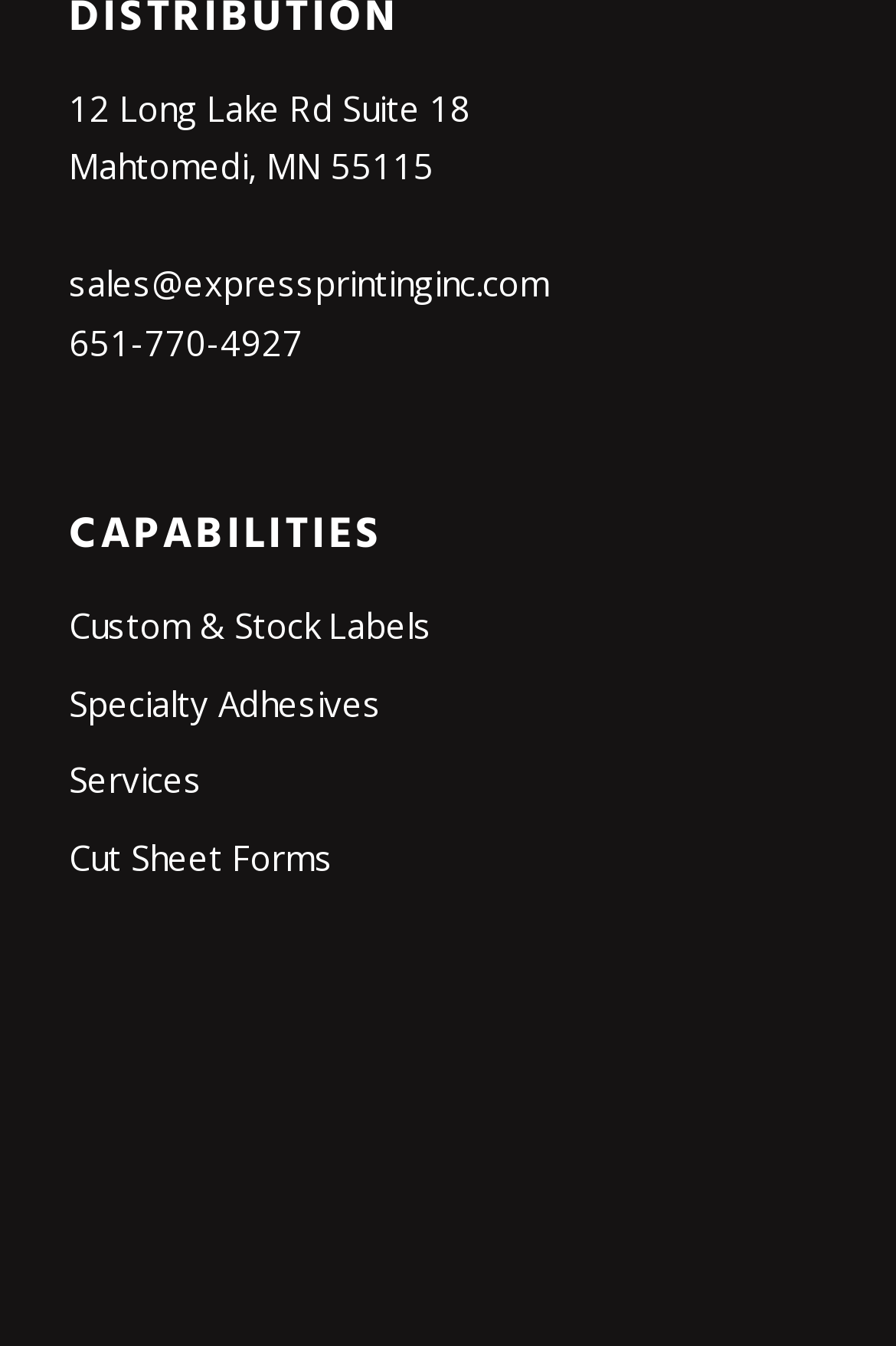Please answer the following question using a single word or phrase: 
What is the address of the company?

12 Long Lake Rd Suite 18